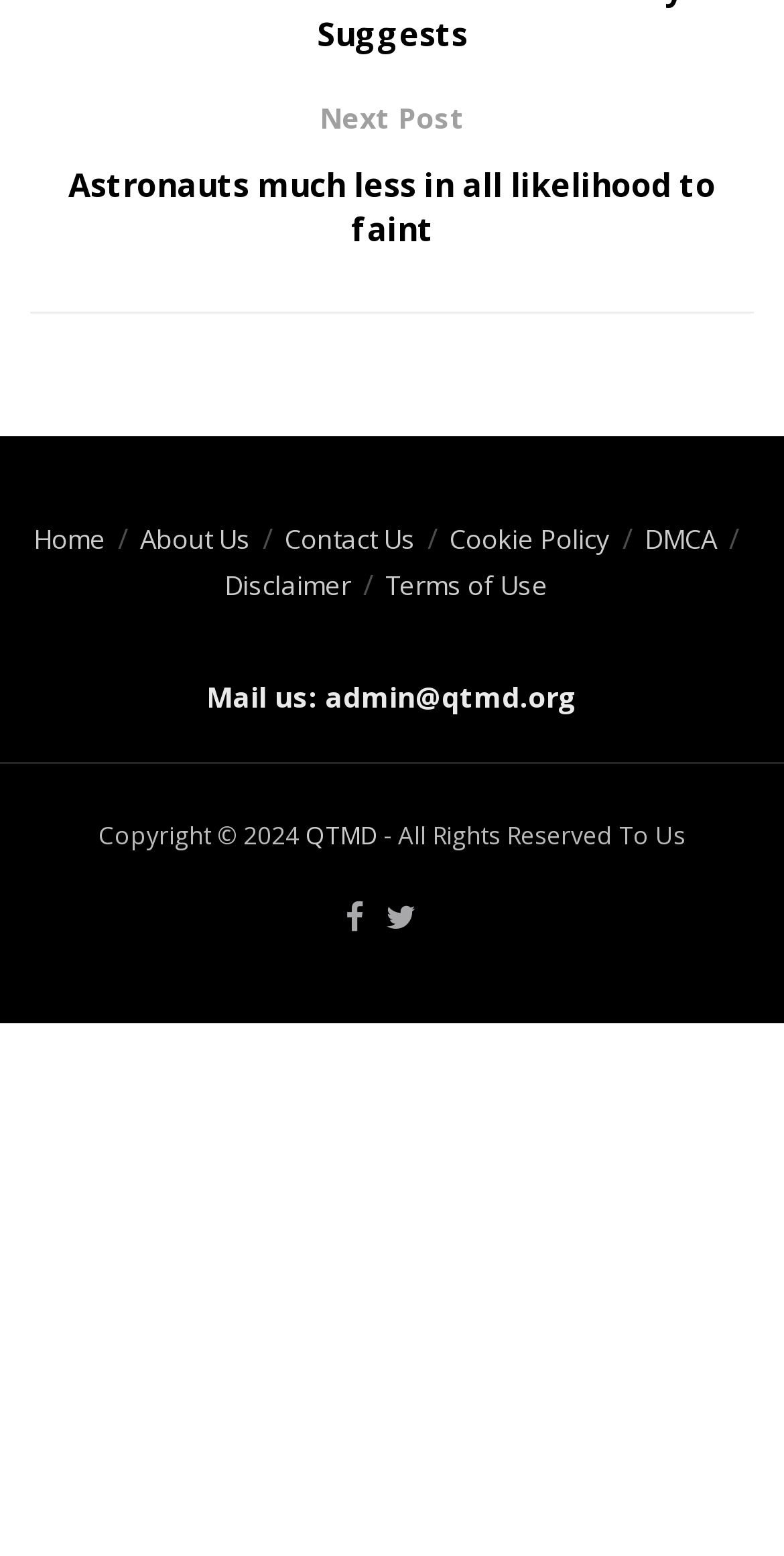Please specify the coordinates of the bounding box for the element that should be clicked to carry out this instruction: "View recent post about extending roof lifespan". The coordinates must be four float numbers between 0 and 1, formatted as [left, top, right, bottom].

None